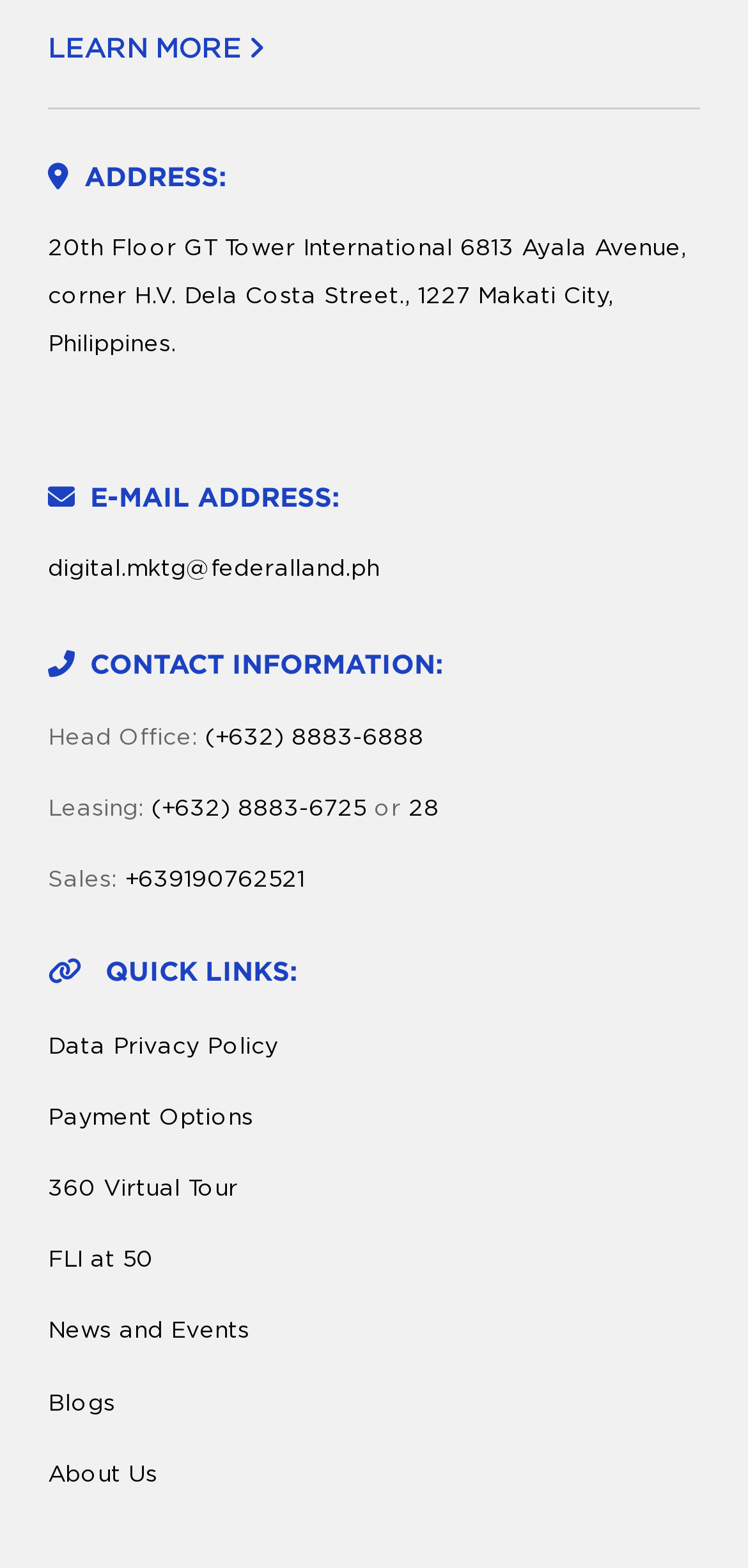What is the address of the company?
We need a detailed and exhaustive answer to the question. Please elaborate.

I found the address by looking at the table layout with the label 'ADDRESS:' and the corresponding text in the next table cell.